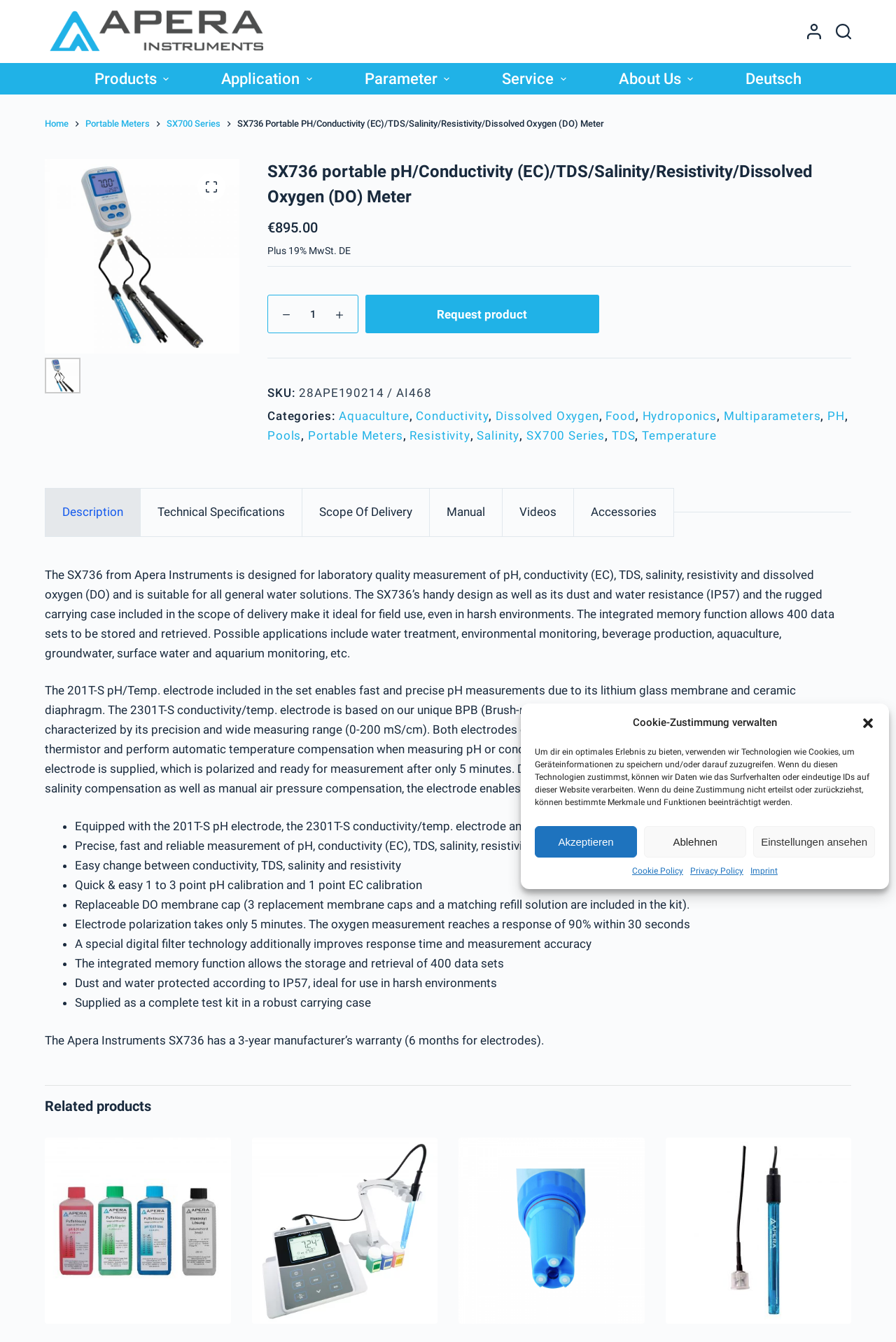Based on the visual content of the image, answer the question thoroughly: What is the price of the SX736 portable pH meter?

The price of the SX736 portable pH meter can be found in the product description section, where it is listed as €895.00 plus 19% MwSt. DE.